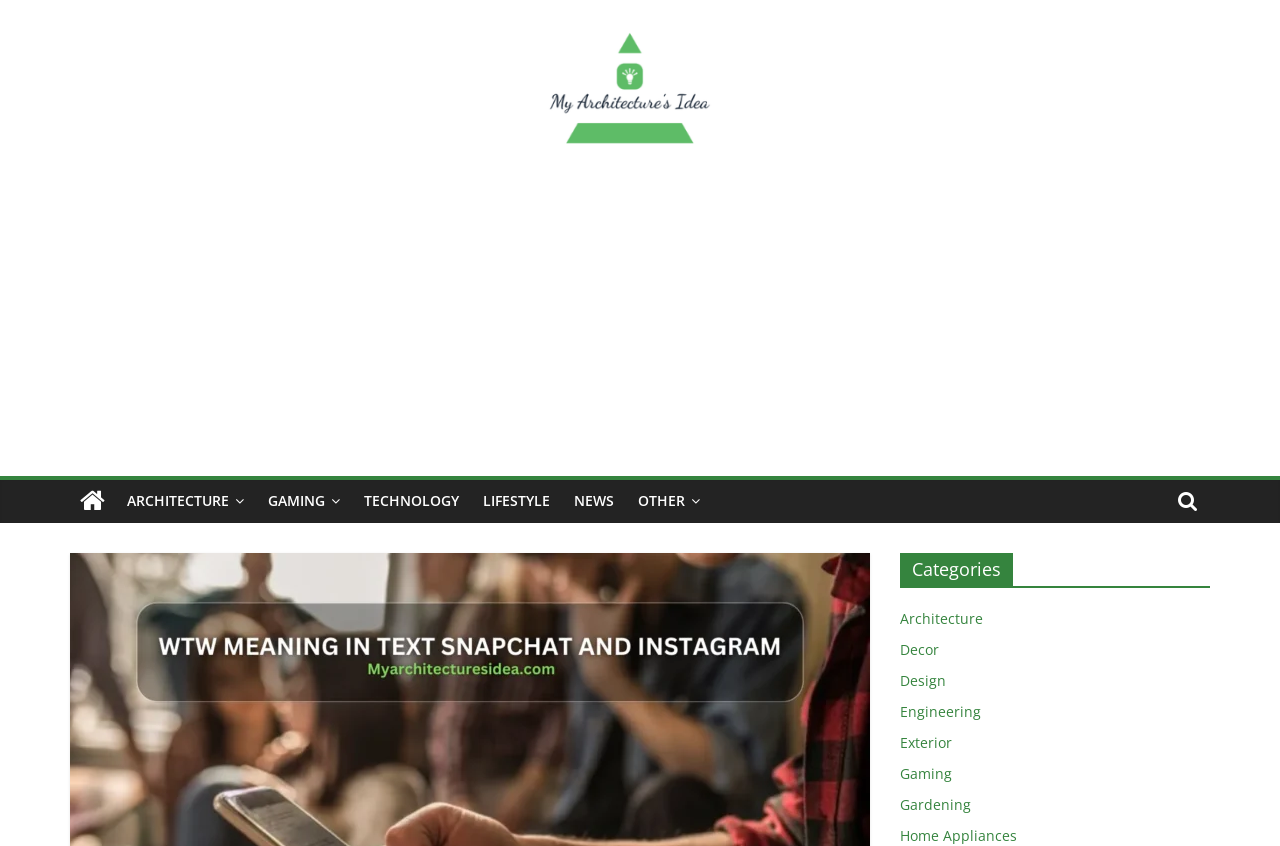How many links are there in the categories section?
Please give a detailed and thorough answer to the question, covering all relevant points.

I counted the number of links under the 'Categories' heading and found 9 links.